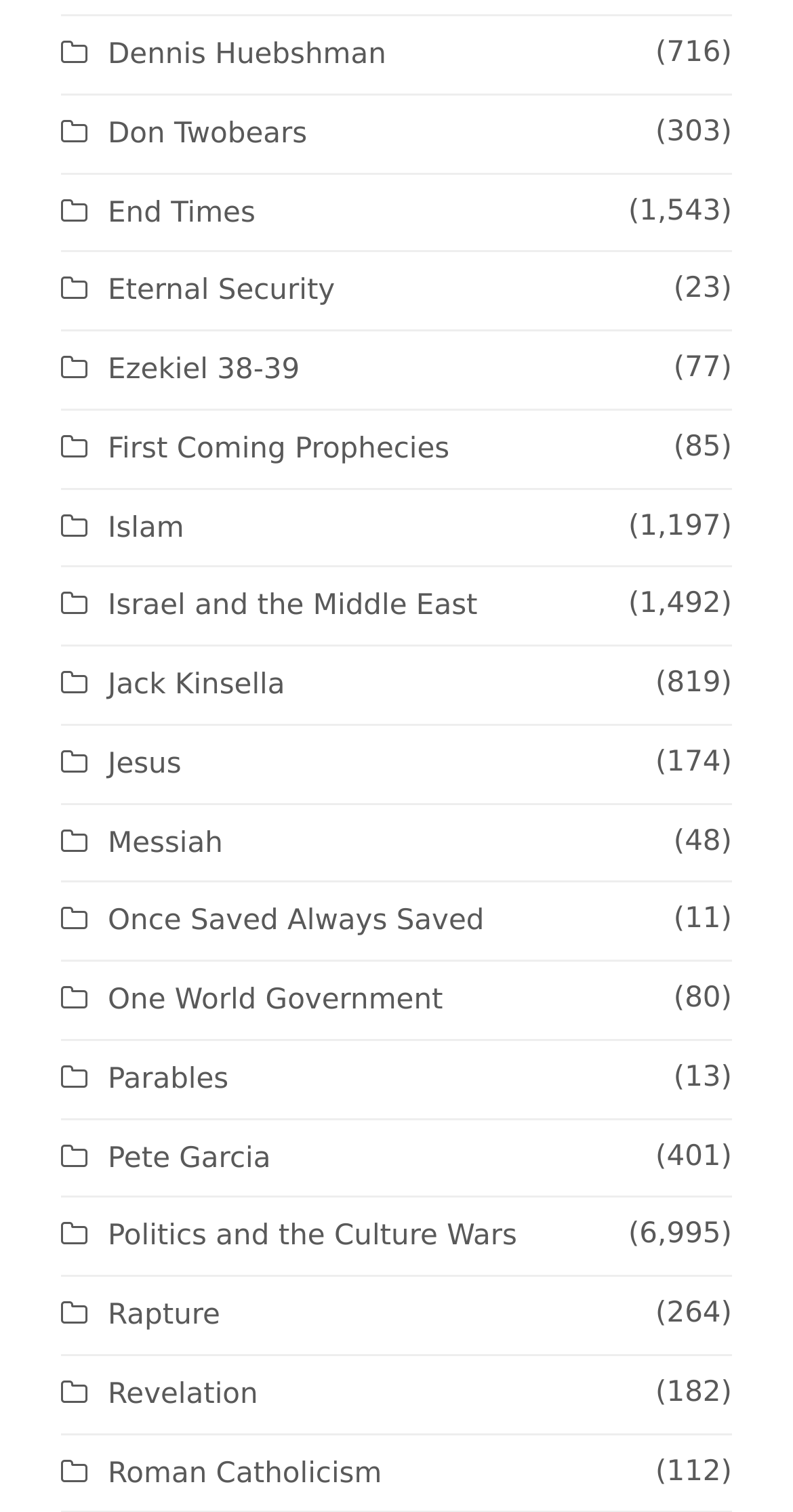Please identify the bounding box coordinates of the element's region that I should click in order to complete the following instruction: "Explore the topic of Rapture". The bounding box coordinates consist of four float numbers between 0 and 1, i.e., [left, top, right, bottom].

[0.077, 0.859, 0.278, 0.881]